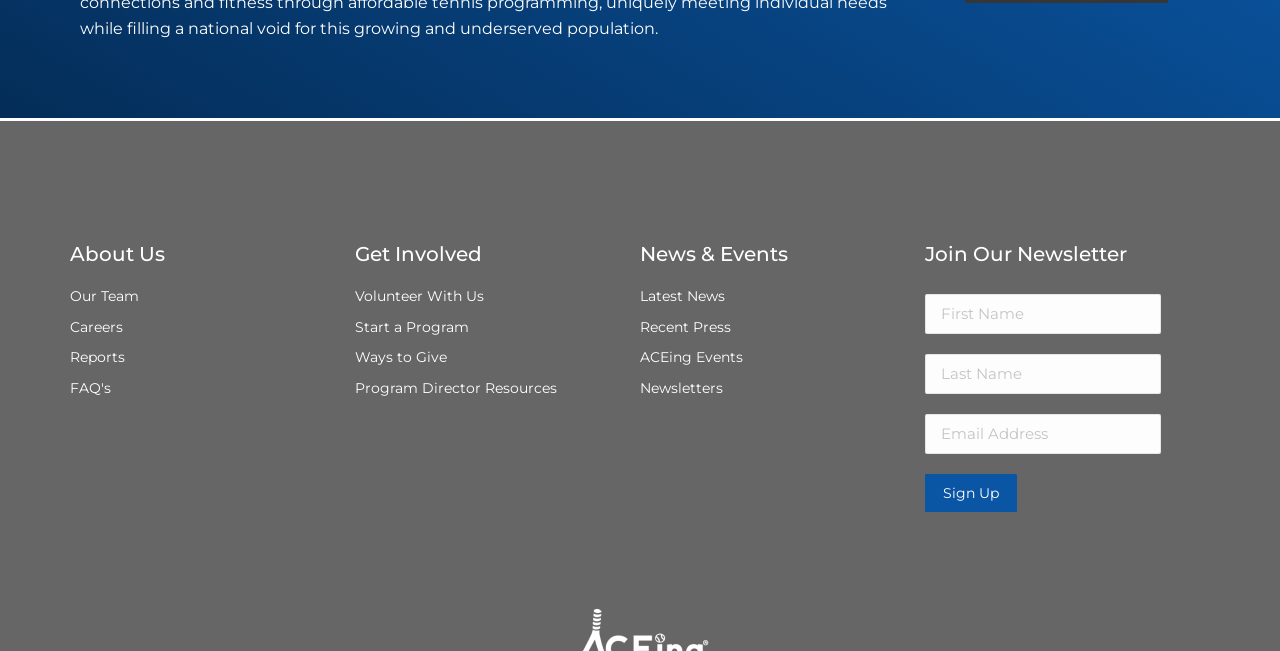Please predict the bounding box coordinates of the element's region where a click is necessary to complete the following instruction: "Click on 'Our Team'". The coordinates should be represented by four float numbers between 0 and 1, i.e., [left, top, right, bottom].

[0.055, 0.437, 0.277, 0.476]